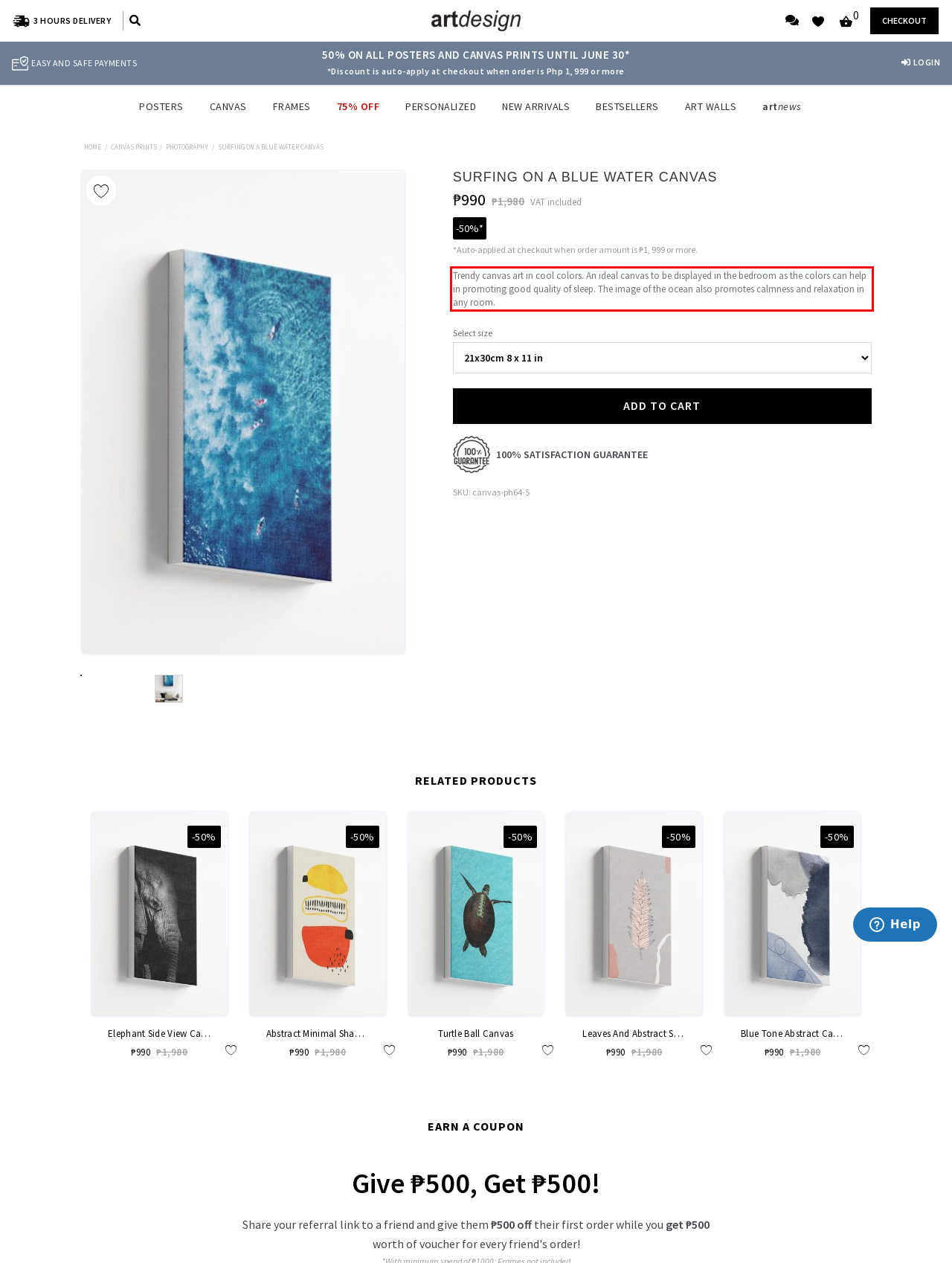View the screenshot of the webpage and identify the UI element surrounded by a red bounding box. Extract the text contained within this red bounding box.

Trendy canvas art in cool colors. An ideal canvas to be displayed in the bedroom as the colors can help in promoting good quality of sleep. The image of the ocean also promotes calmness and relaxation in any room.